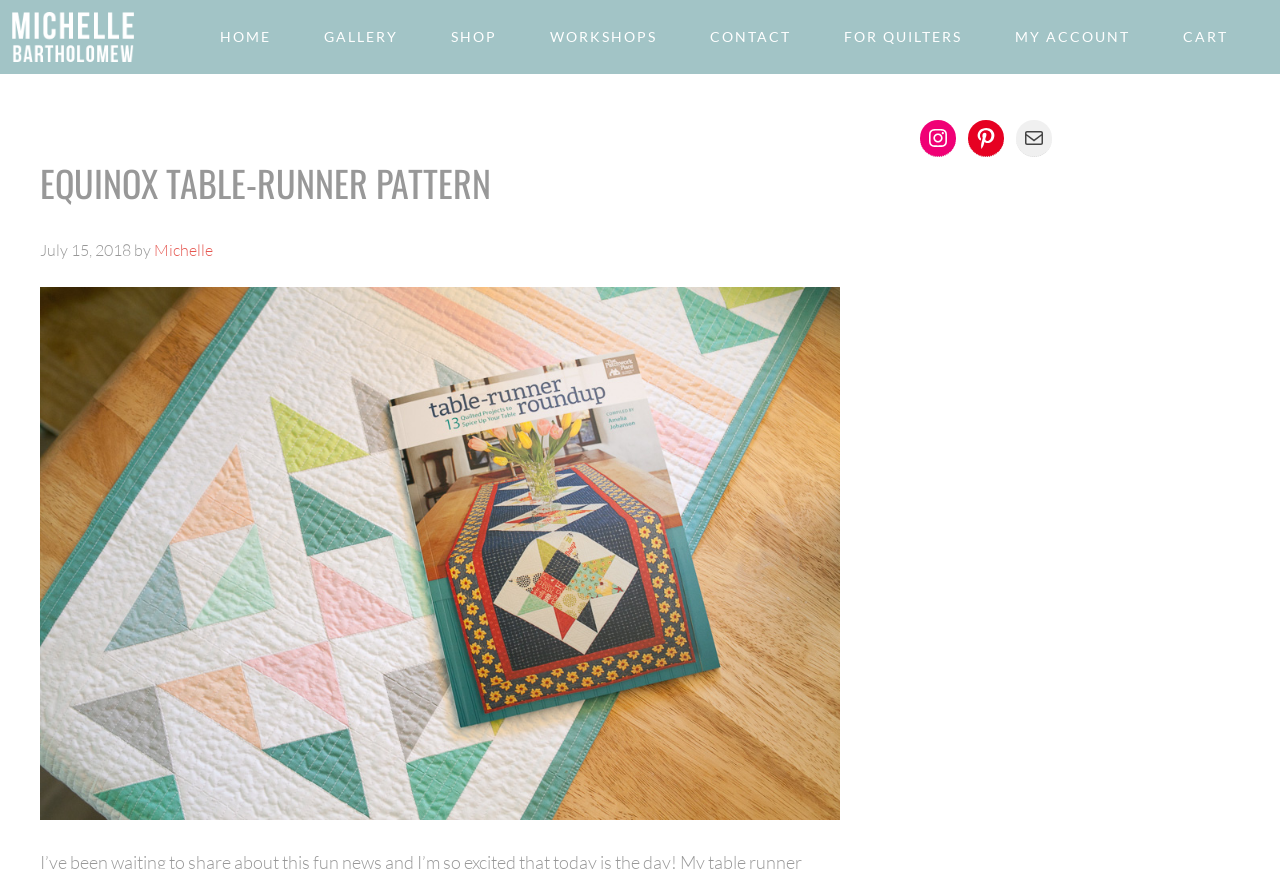Find the bounding box coordinates of the element to click in order to complete this instruction: "visit shop". The bounding box coordinates must be four float numbers between 0 and 1, denoted as [left, top, right, bottom].

[0.333, 0.0, 0.407, 0.085]